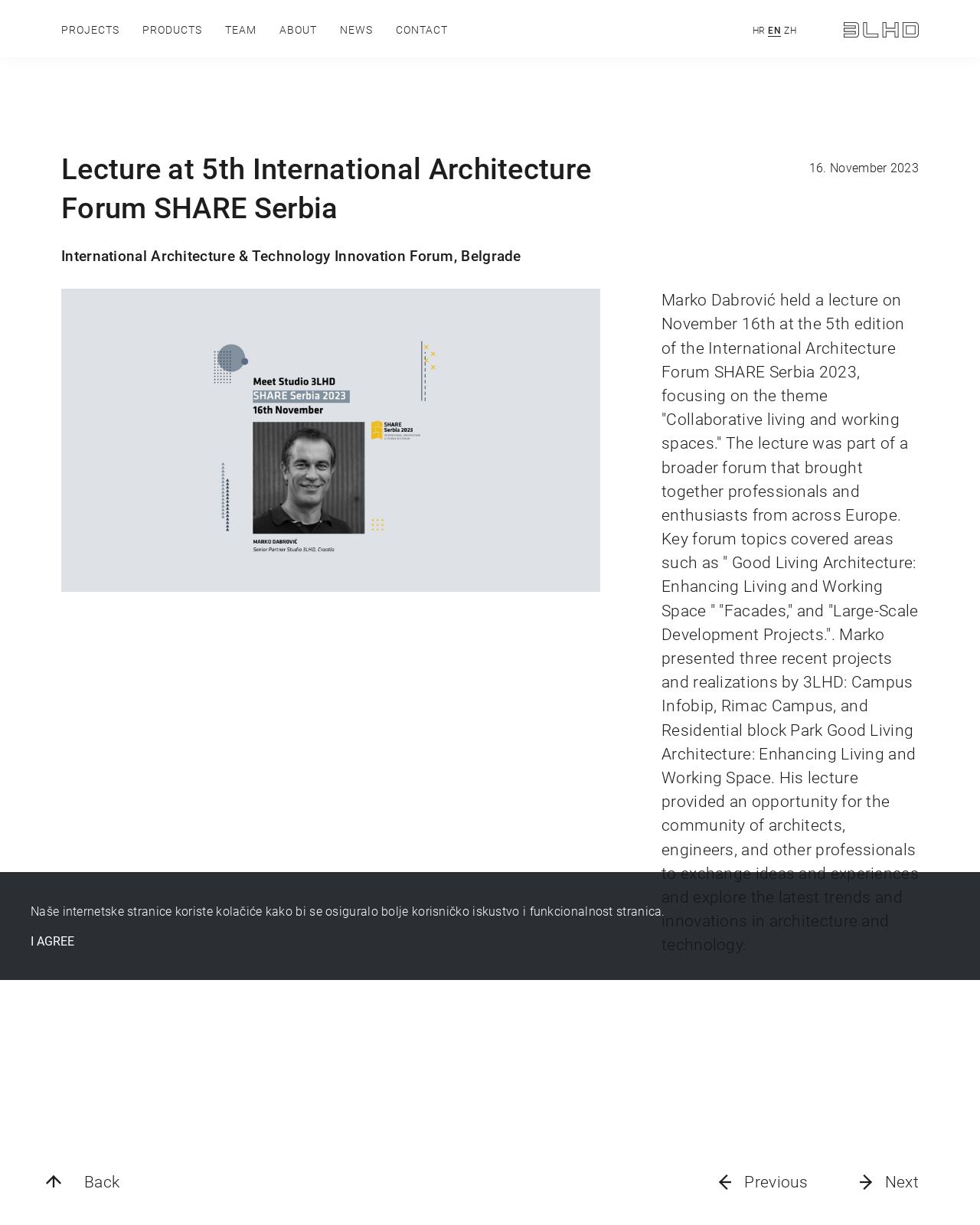What is the name of the person who held the lecture?
Answer the question with a single word or phrase derived from the image.

Marko Dabrović